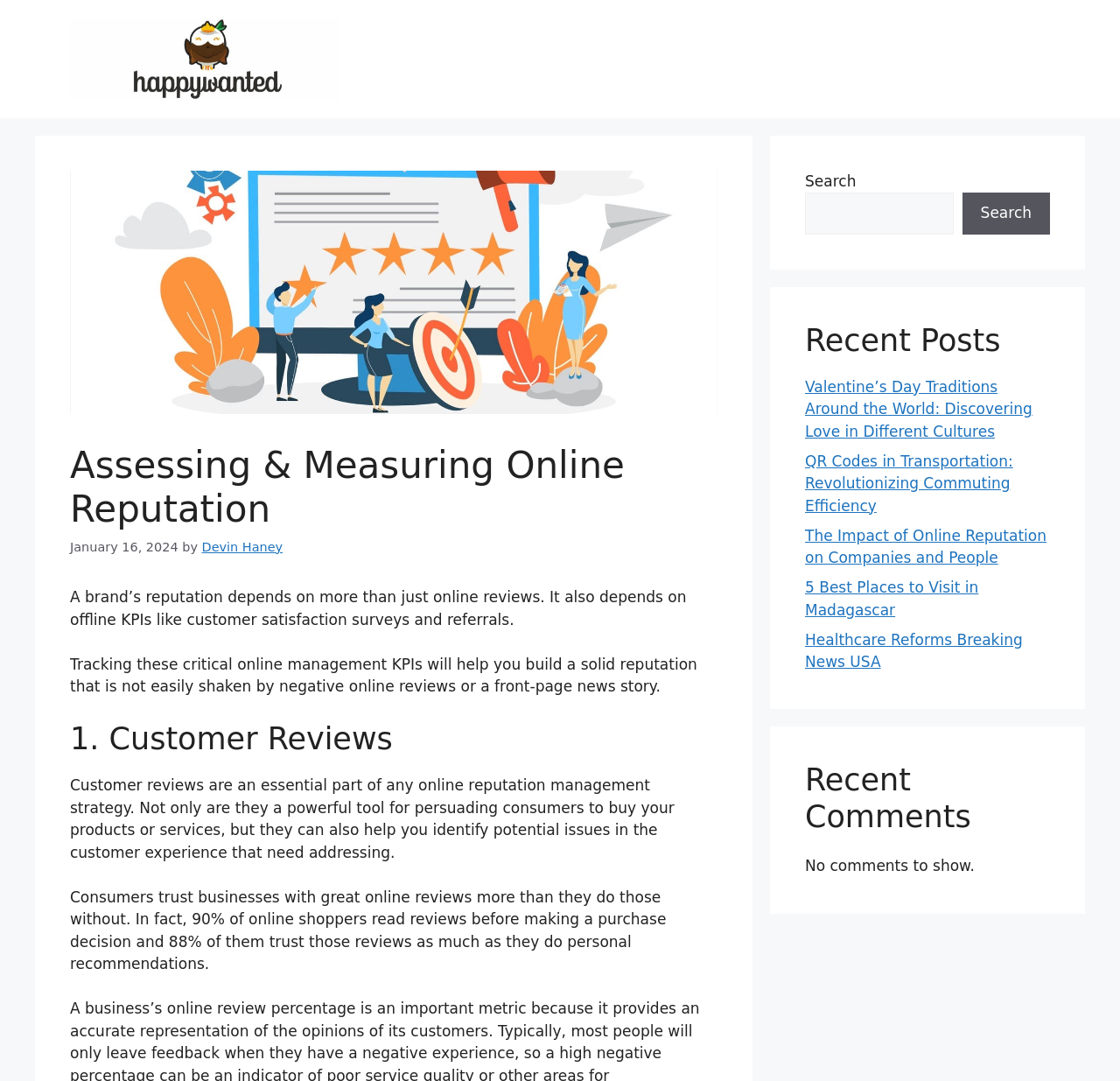What percentage of online shoppers read reviews before making a purchase decision?
Based on the visual information, provide a detailed and comprehensive answer.

The text states that 90% of online shoppers read reviews before making a purchase decision, which highlights the importance of customer reviews in online reputation management.